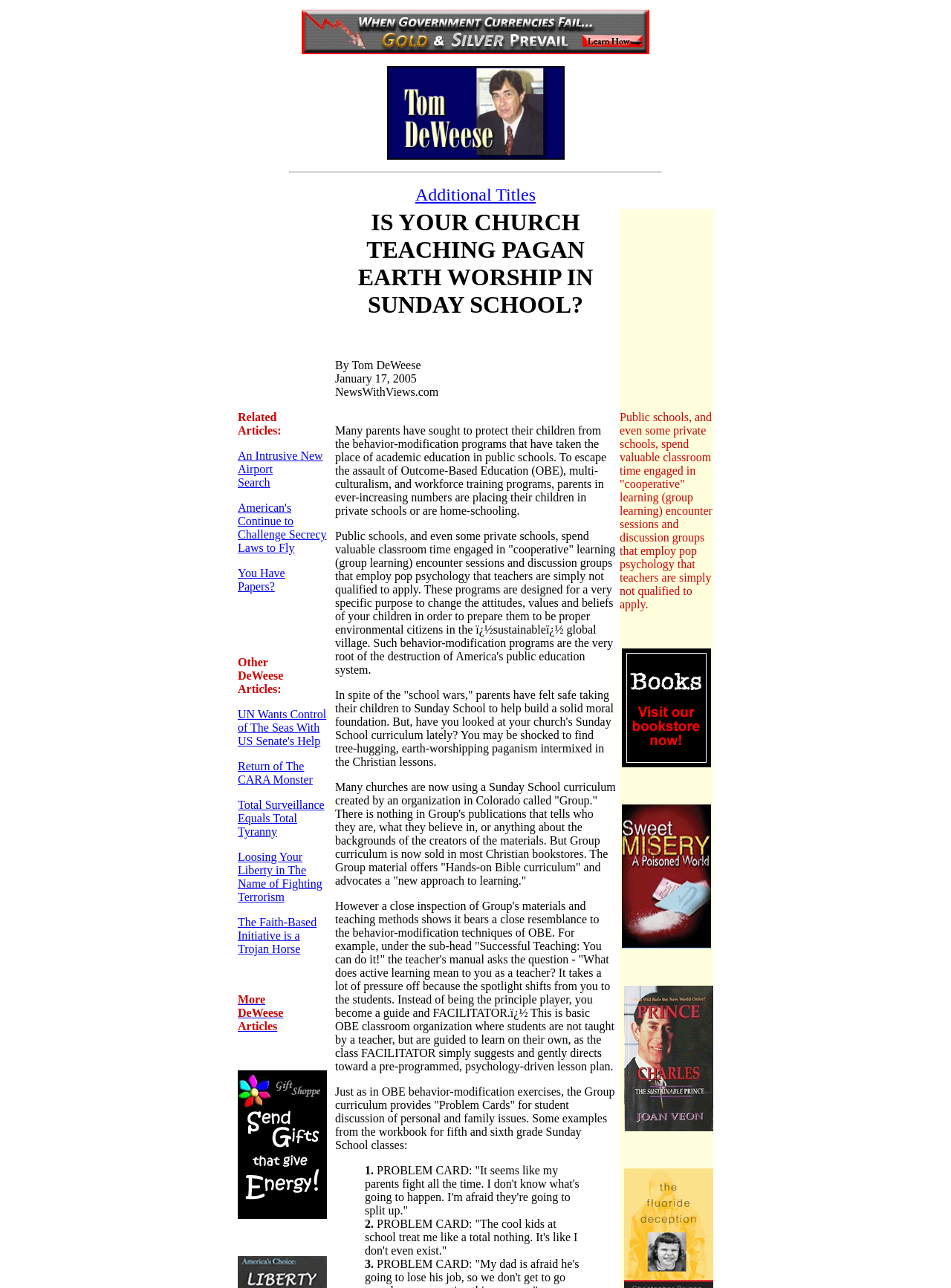What is the concern of parents regarding the Sunday School curriculum?
Provide a thorough and detailed answer to the question.

The text suggests that parents are concerned about the Sunday School curriculum promoting paganism and behavior modification, which is similar to the techniques used in public schools.